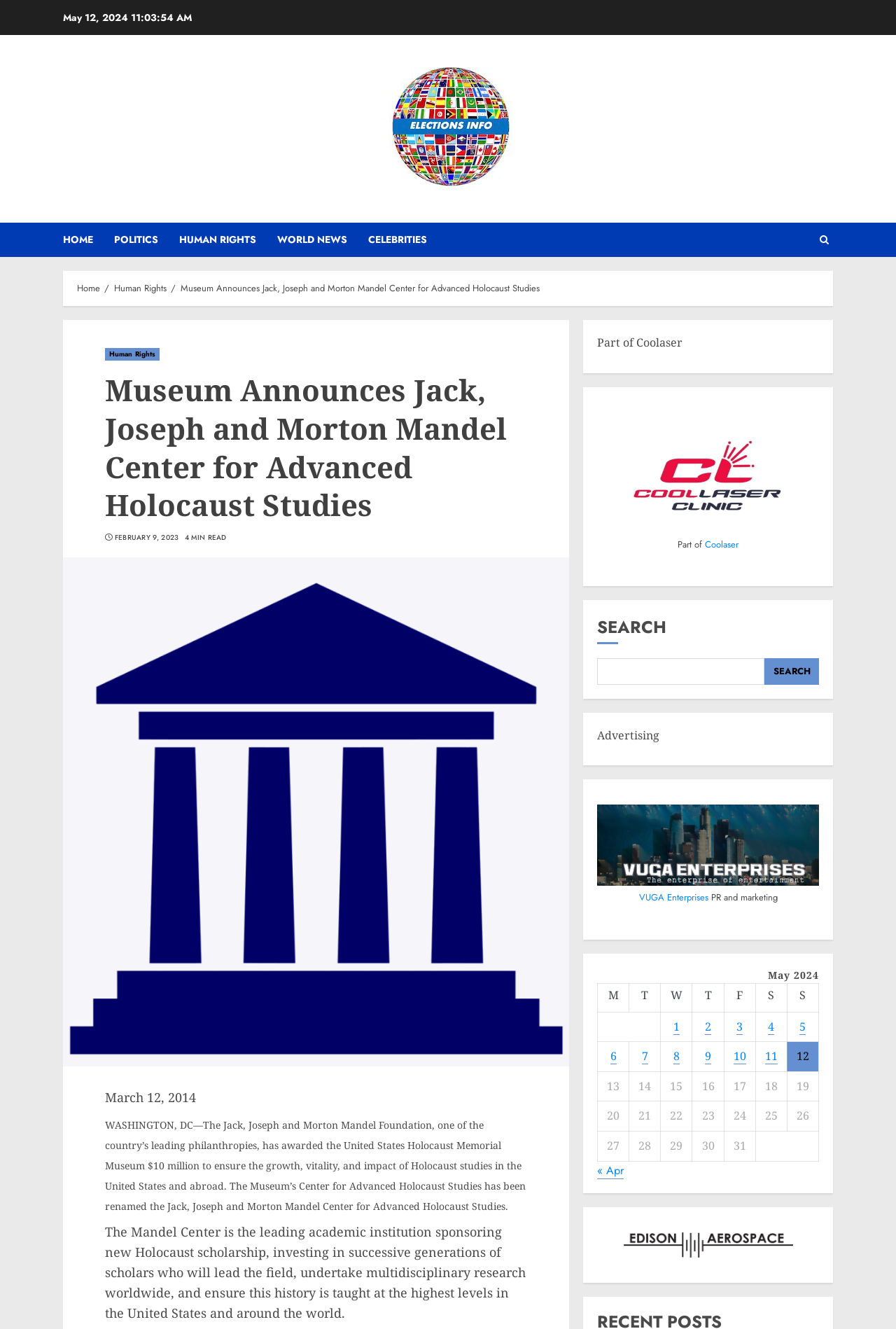Please identify the bounding box coordinates of the area I need to click to accomplish the following instruction: "read Museum Announces Jack, Joseph and Morton Mandel Center for Advanced Holocaust Studies".

[0.117, 0.279, 0.588, 0.395]